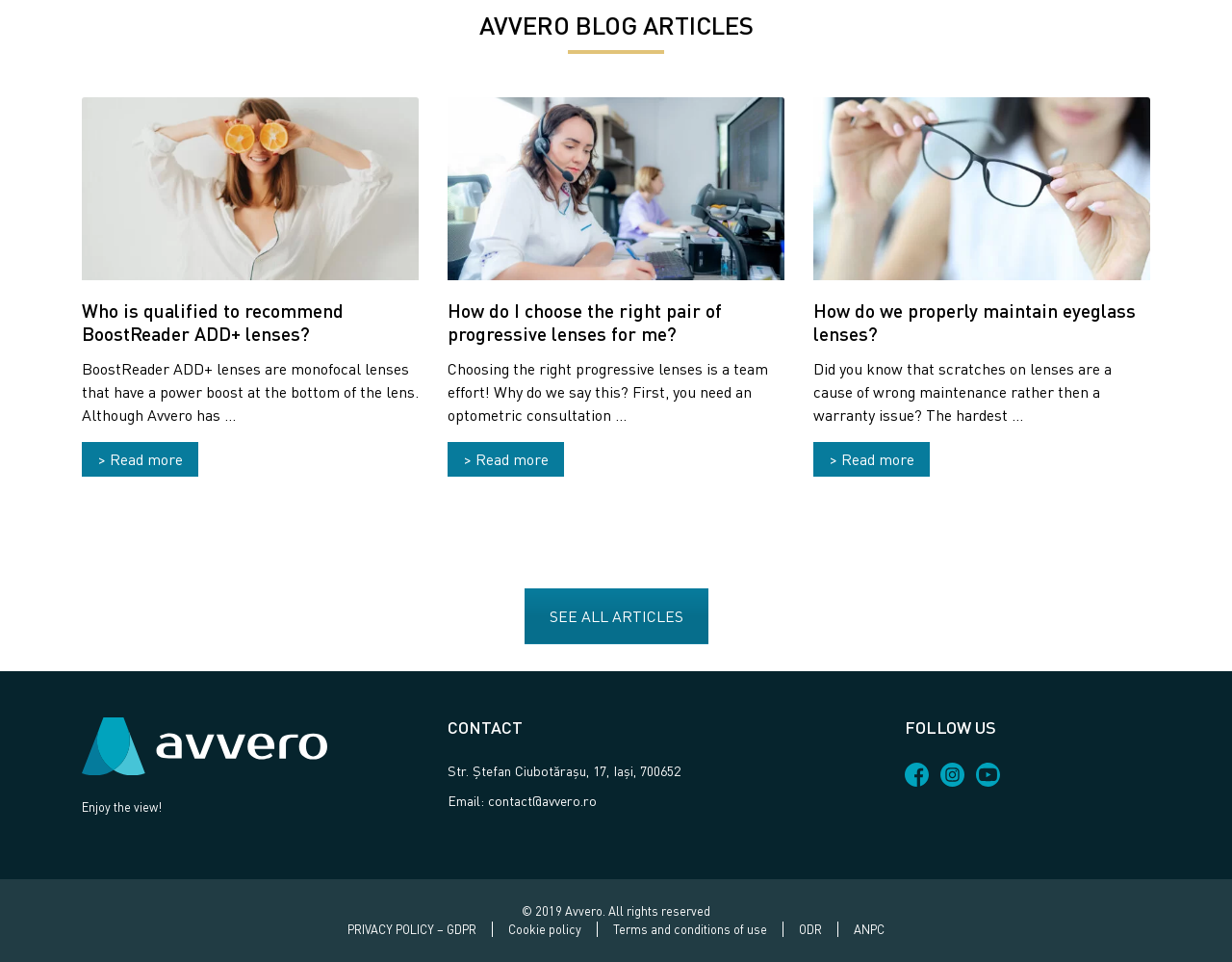Show me the bounding box coordinates of the clickable region to achieve the task as per the instruction: "Read the article about choosing progressive lenses".

[0.363, 0.101, 0.637, 0.291]